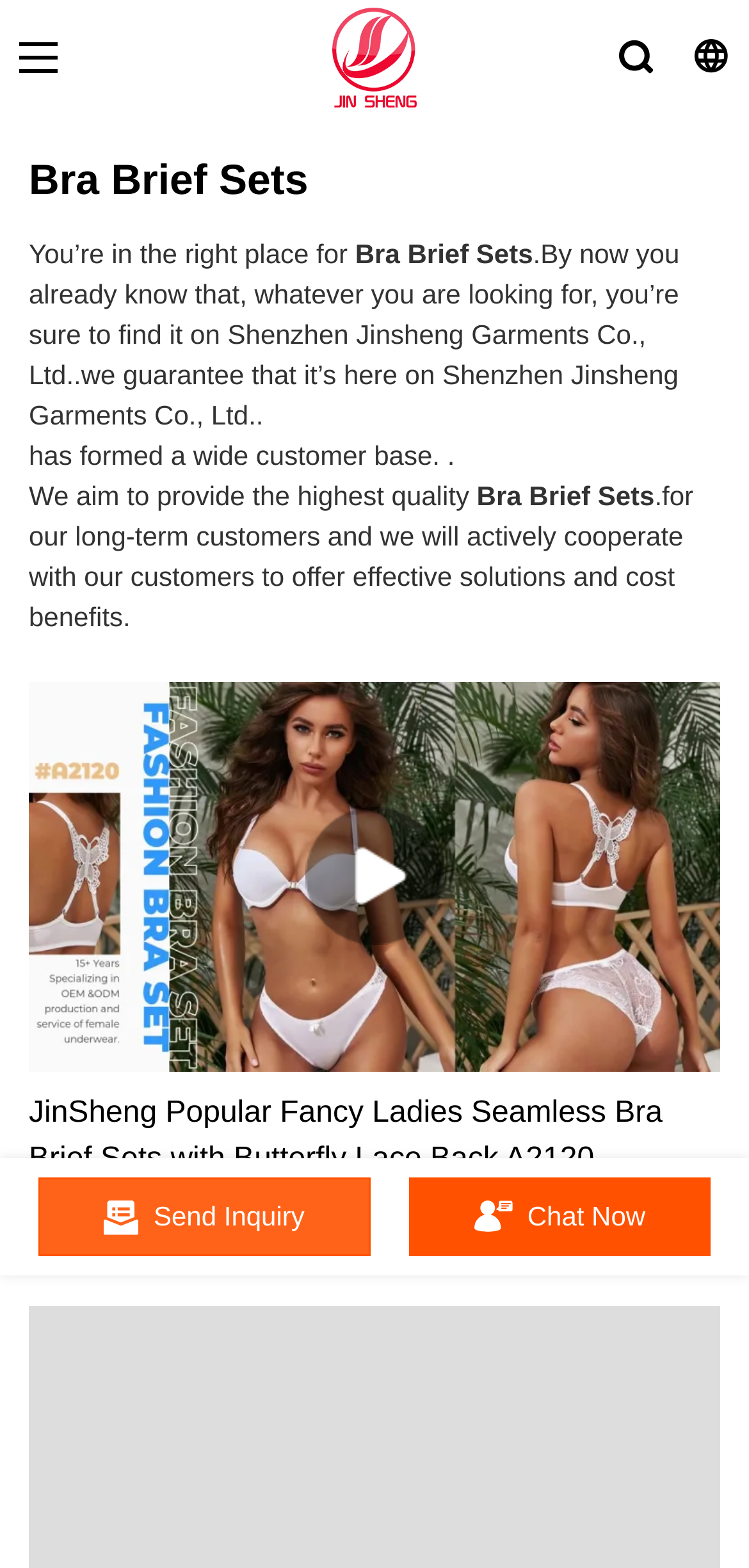Describe all the key features of the webpage in detail.

The webpage is about Bra Brief Sets from Shenzhen Jinsheng Garments Co., Ltd. At the top, there is a link to the company's website and a corresponding image of the company's logo. Below this, there is a heading that reads "Bra Brief Sets". 

Following the heading, there are several paragraphs of text that describe the company's mission and values. The text explains that the company guarantees to provide high-quality products and aims to offer effective solutions and cost benefits to its customers.

Below the descriptive text, there are two links to a specific product, "JinSheng Popular Fancy Ladies Seamless Bra Brief Sets with Butterfly Lace Back A2120", each accompanied by an image of the product. The first image is a larger product image, while the second image is a smaller one. 

Further down, there is a generic element that provides a detailed description of the product, including its material, design, and features. 

At the bottom of the page, there are two buttons, "Send Inquiry" and "Chat Now", each accompanied by a small image. The "Send Inquiry" button is located on the left, while the "Chat Now" button is on the right.